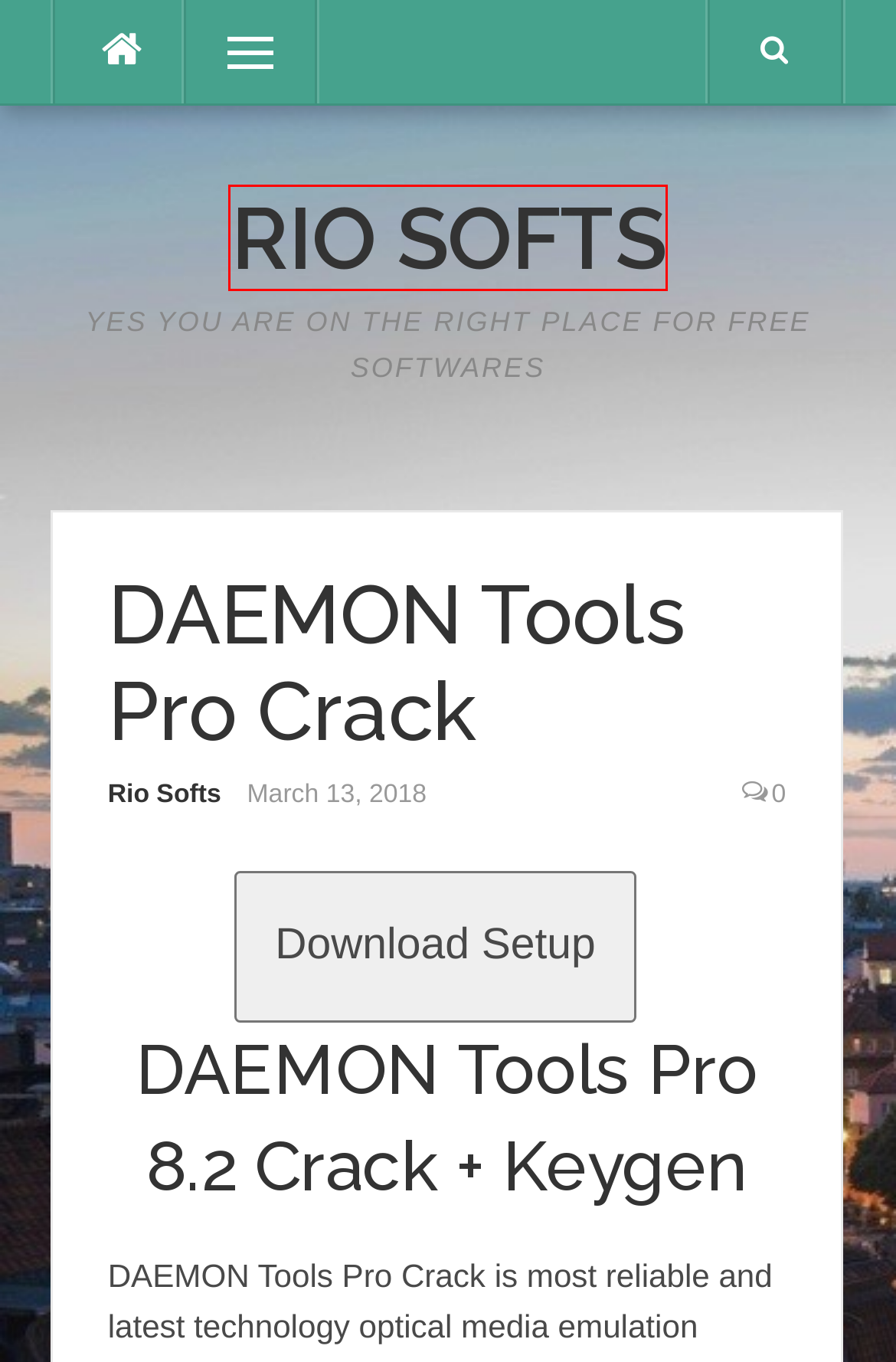You are given a screenshot of a webpage with a red rectangle bounding box around a UI element. Select the webpage description that best matches the new webpage after clicking the element in the bounding box. Here are the candidates:
A. Activator Archives - Rio Softs
B. Global Mapper 24.1 Crack Full Activated Setup Download
C. Disc Burning Archives - Rio Softs
D. Freemake Video Converter 4.1.14.4 Crack And Key Activation Full
E. Education Archives - Rio Softs
F. Adobe Muse CC 2024 Crack Download Full Powerful Tool
G. Serato DJ Pro 3.0.4 Crack Professional License Key Full Free
H. Rio Softs

H